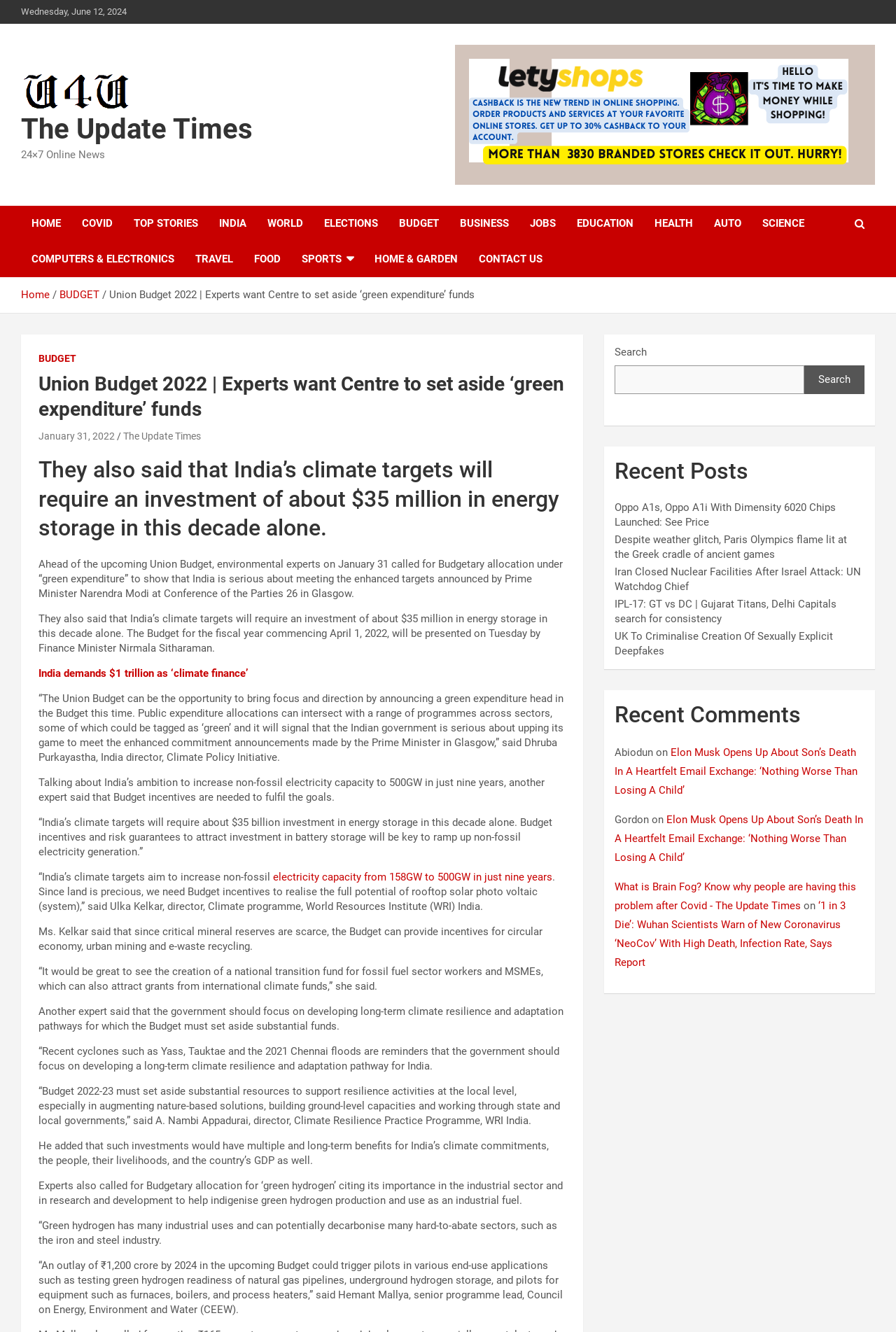Please determine the bounding box coordinates of the area that needs to be clicked to complete this task: 'Click on the 'Home' link'. The coordinates must be four float numbers between 0 and 1, formatted as [left, top, right, bottom].

None